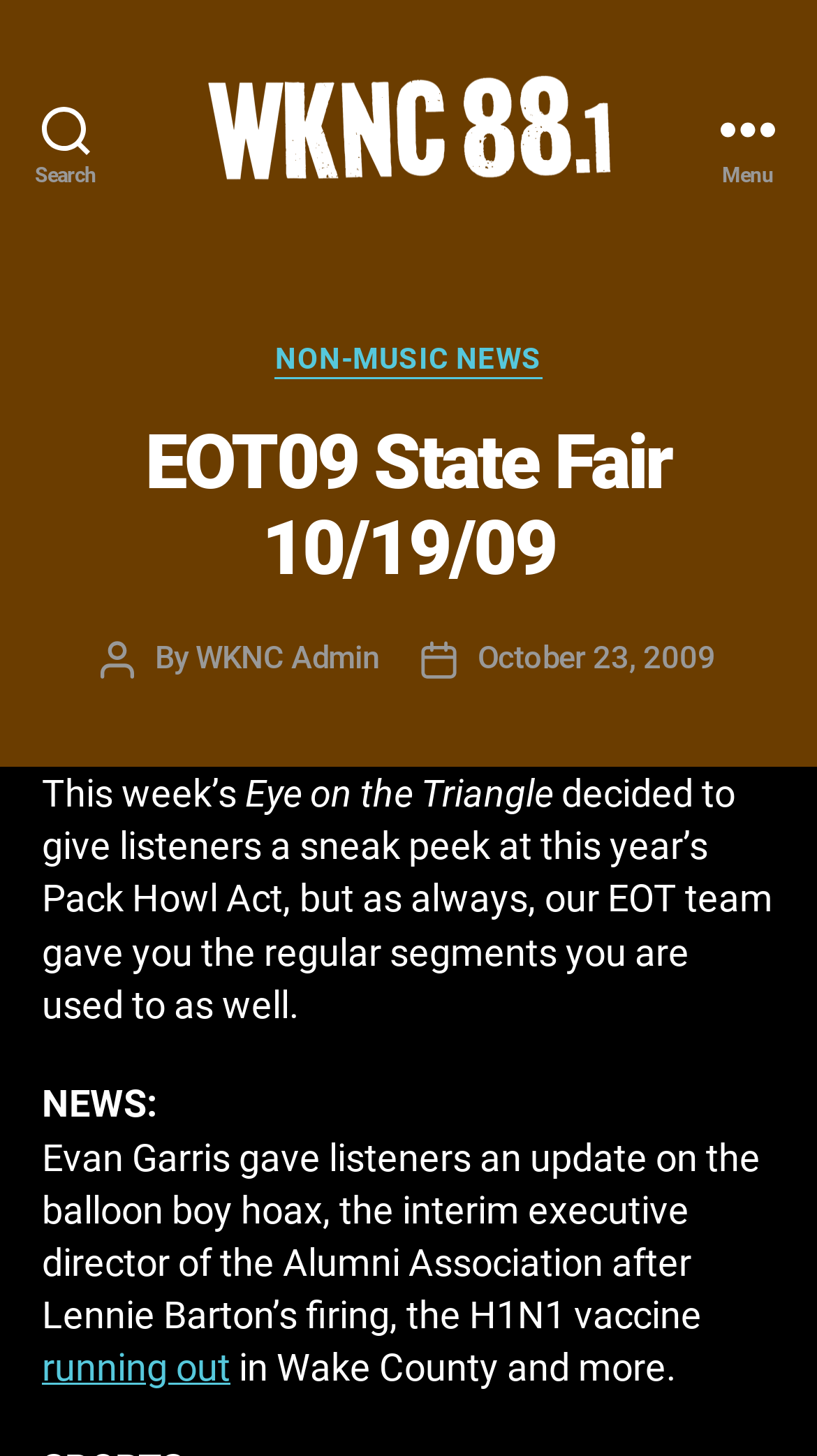Can you extract the headline from the webpage for me?

EOT09 State Fair 10/19/09